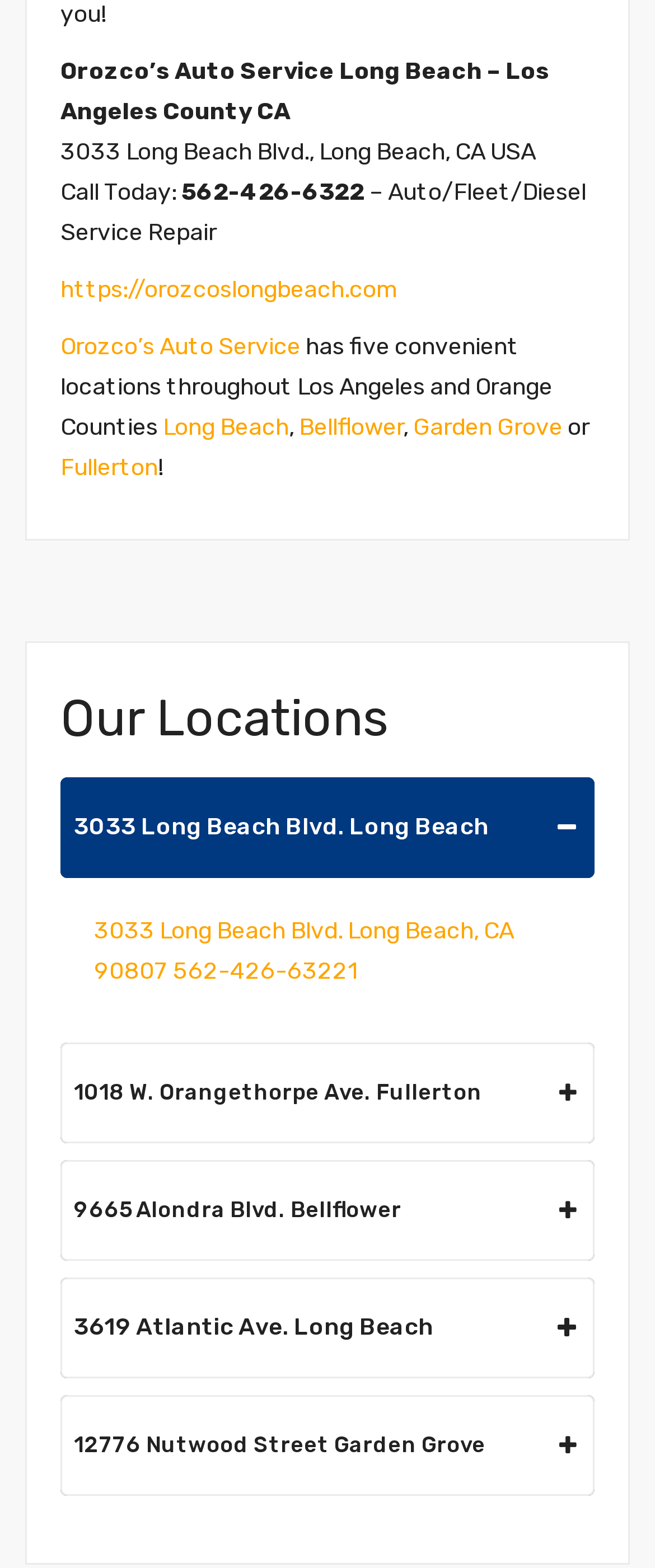Please provide the bounding box coordinates for the element that needs to be clicked to perform the following instruction: "Click the Fullerton location". The coordinates should be given as four float numbers between 0 and 1, i.e., [left, top, right, bottom].

[0.092, 0.289, 0.241, 0.307]